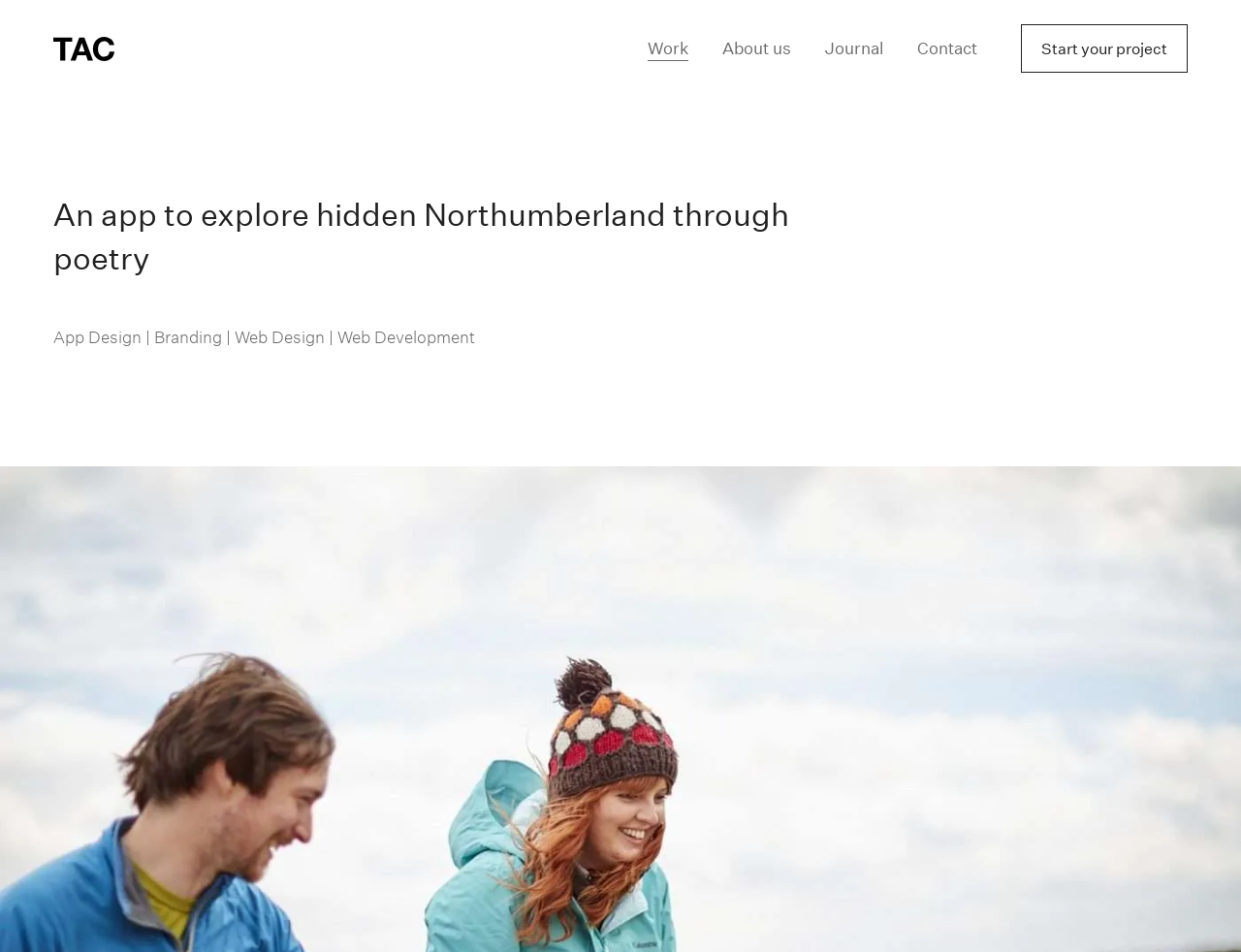Generate a thorough caption that explains the contents of the webpage.

The webpage is about the "Poems in the Air" mobile app, a collaboration between TAC, Northumberland National Park, and poet Simon Armitage. At the top left corner, there is a link to "TAC Design" accompanied by a small image of the same name. To the right of this, there are four links: "Work", "About us", "Journal", and "Contact", arranged horizontally. 

Below these links, there is a prominent button "Start your project" located at the top right corner. 

The main content of the page is headed by a title "An app to explore hidden Northumberland through poetry", which is positioned near the top of the page. Below this title, there is a brief description of the app's design and development, mentioning "App Design", "Branding", "Web Design", and "Web Development".